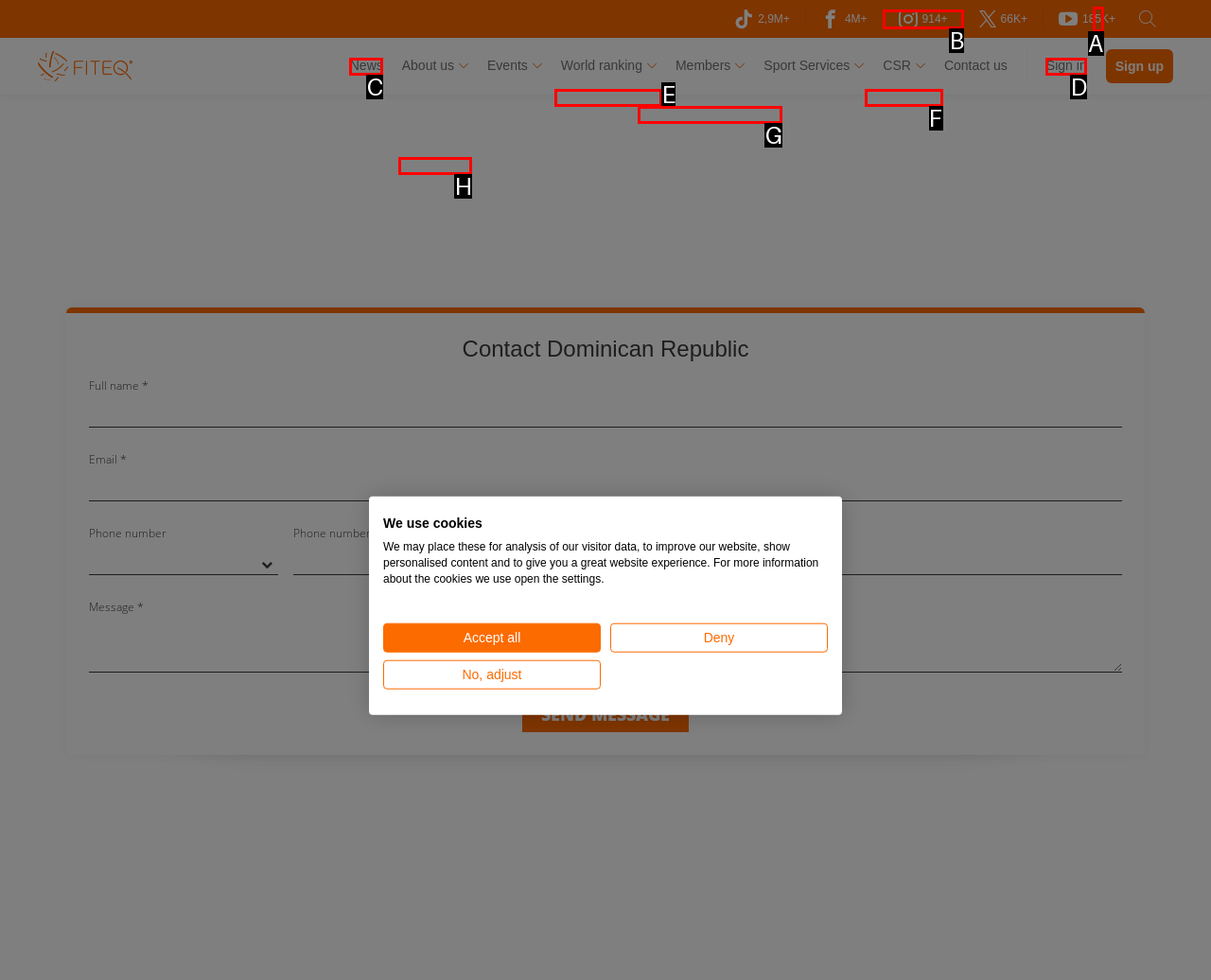Which UI element should you click on to achieve the following task: Search on Fiteq.org? Provide the letter of the correct option.

A